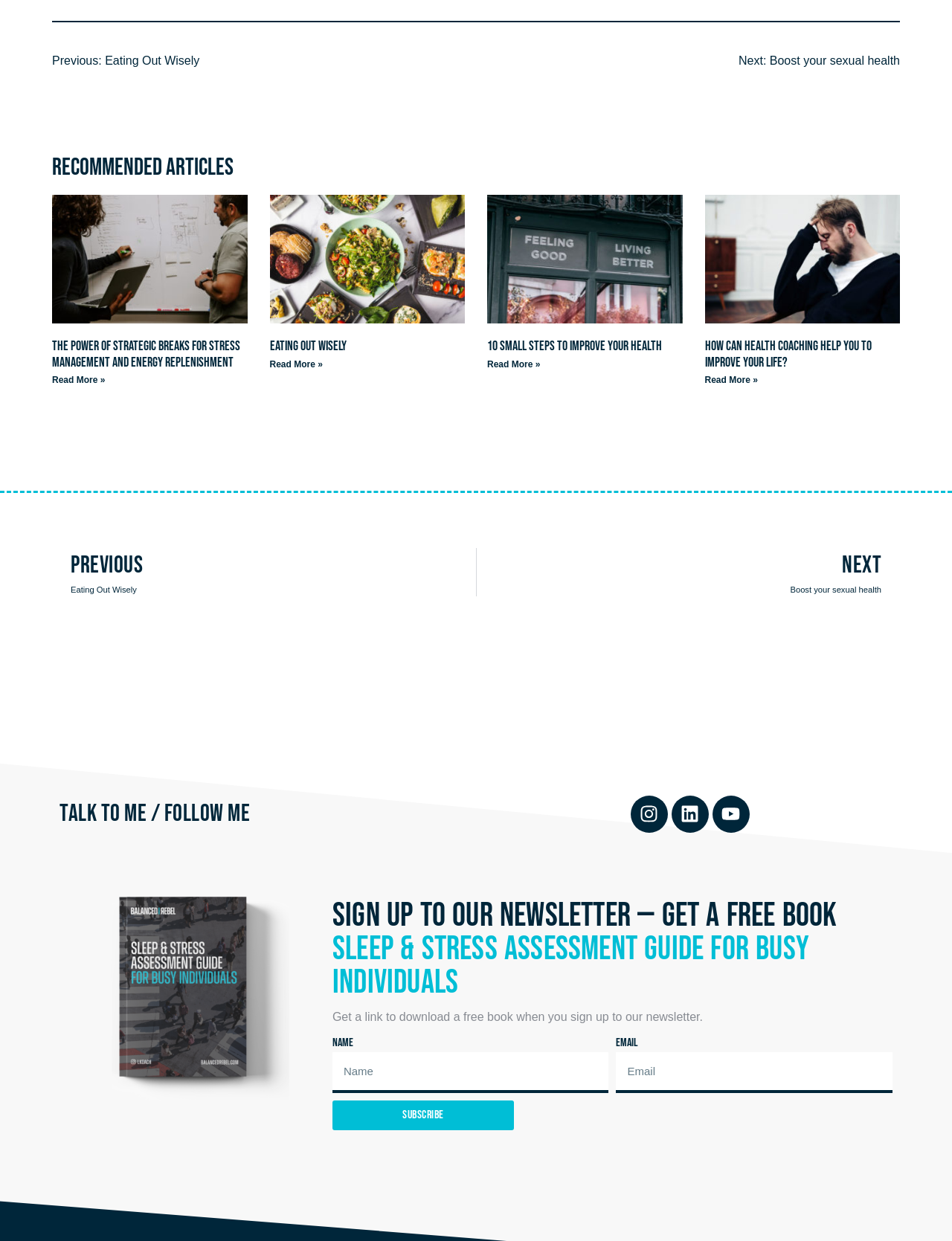Please specify the bounding box coordinates of the area that should be clicked to accomplish the following instruction: "Click on the 'Instagram' link". The coordinates should consist of four float numbers between 0 and 1, i.e., [left, top, right, bottom].

[0.662, 0.641, 0.701, 0.671]